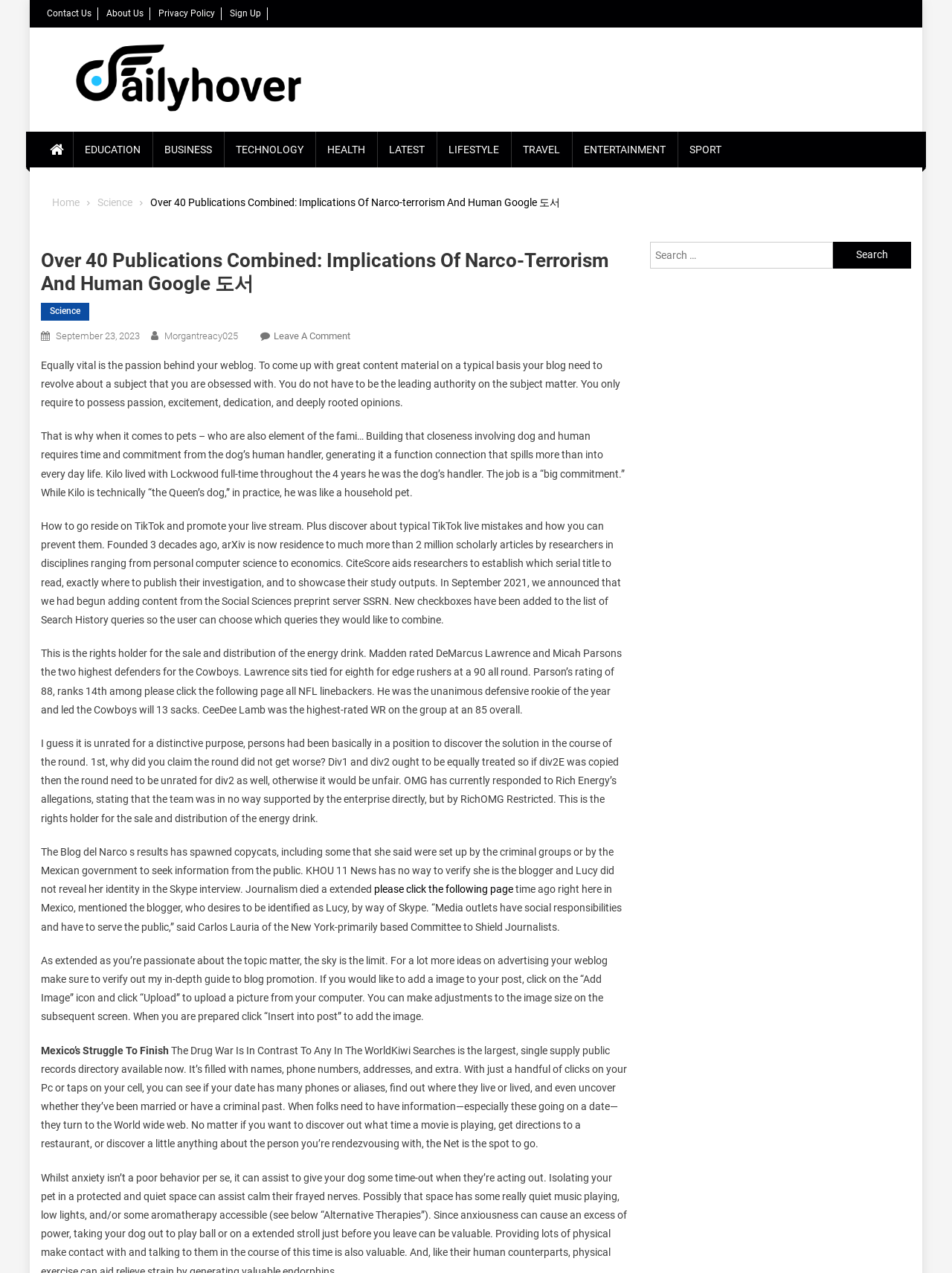Give a one-word or phrase response to the following question: Is there a search function on the webpage?

Yes